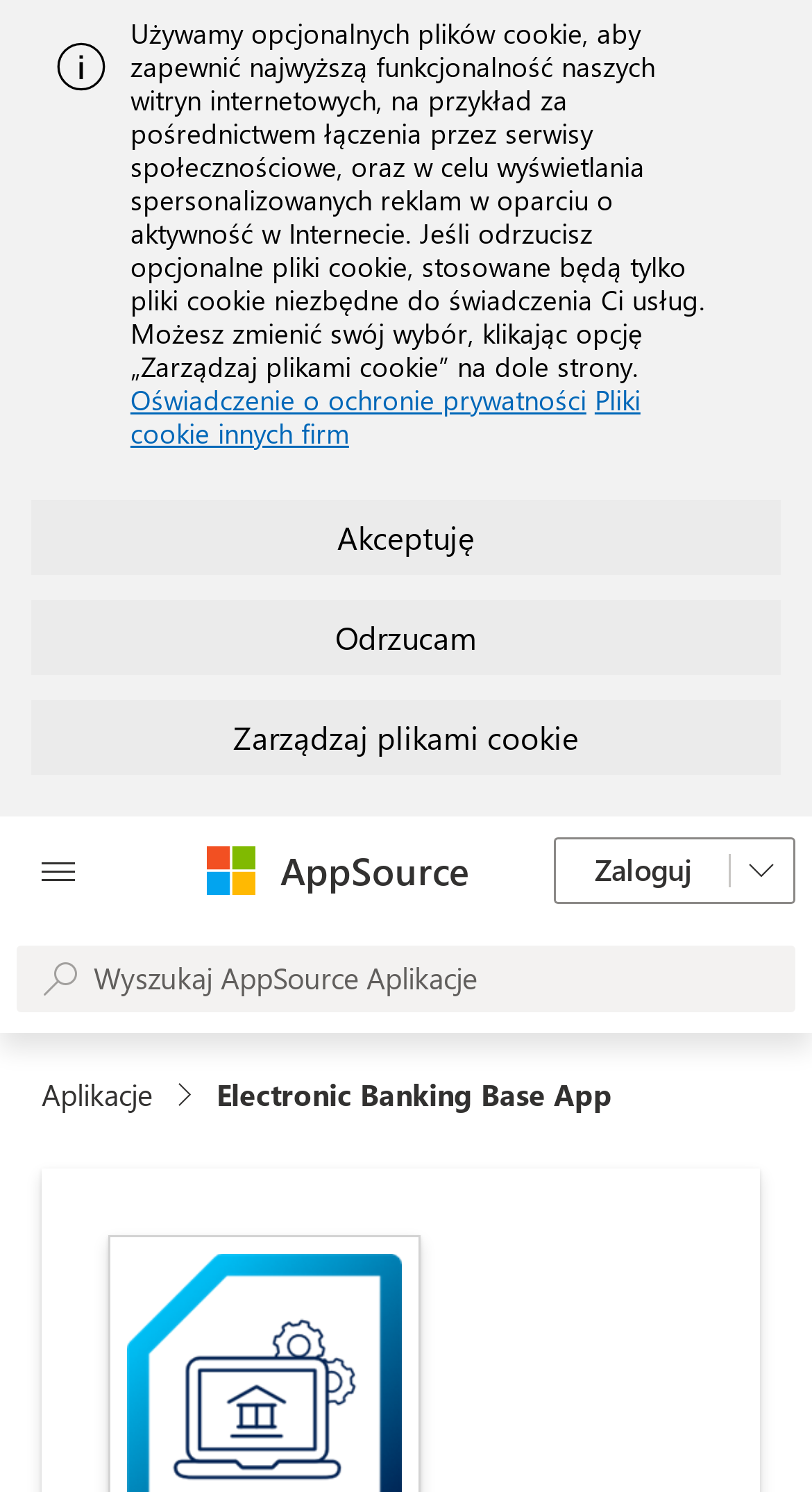Answer this question using a single word or a brief phrase:
What is the purpose of the 'Zarządzaj plikami cookie' button?

Manage cookie files